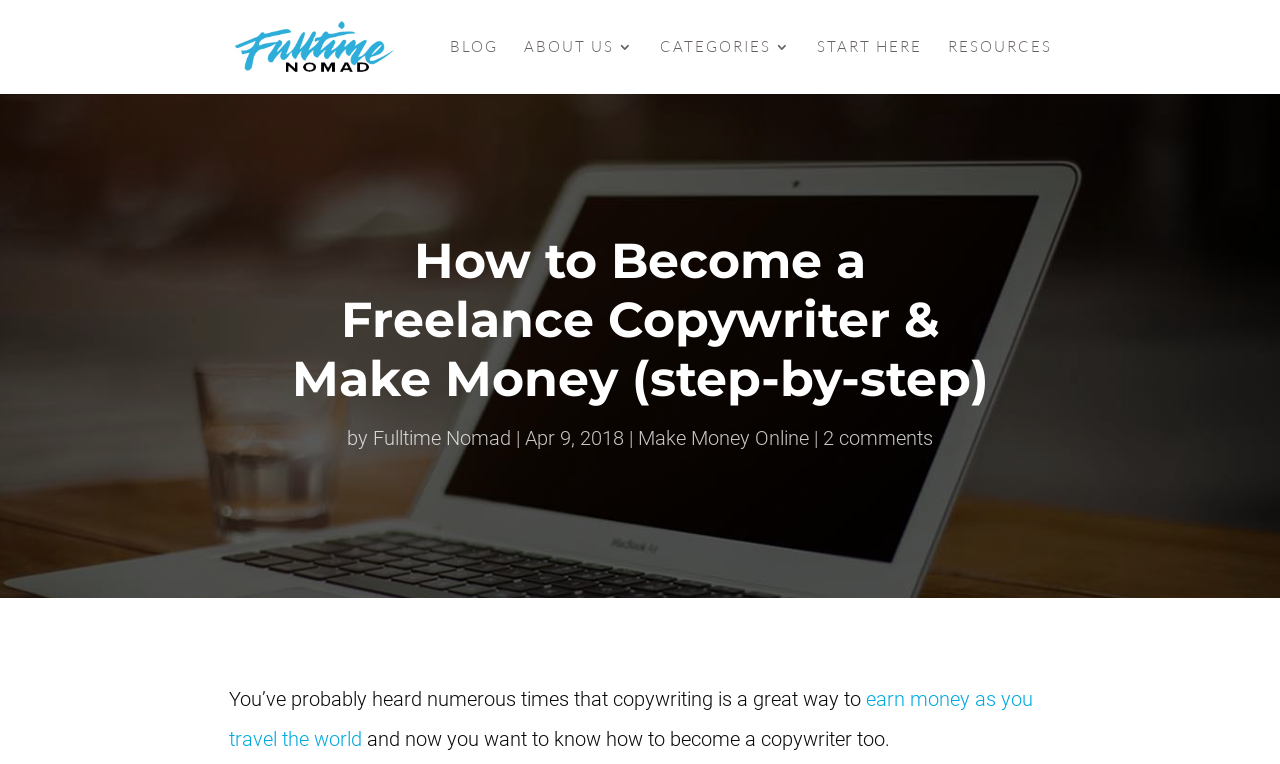Pinpoint the bounding box coordinates of the area that must be clicked to complete this instruction: "go to BLOG page".

[0.351, 0.052, 0.389, 0.123]